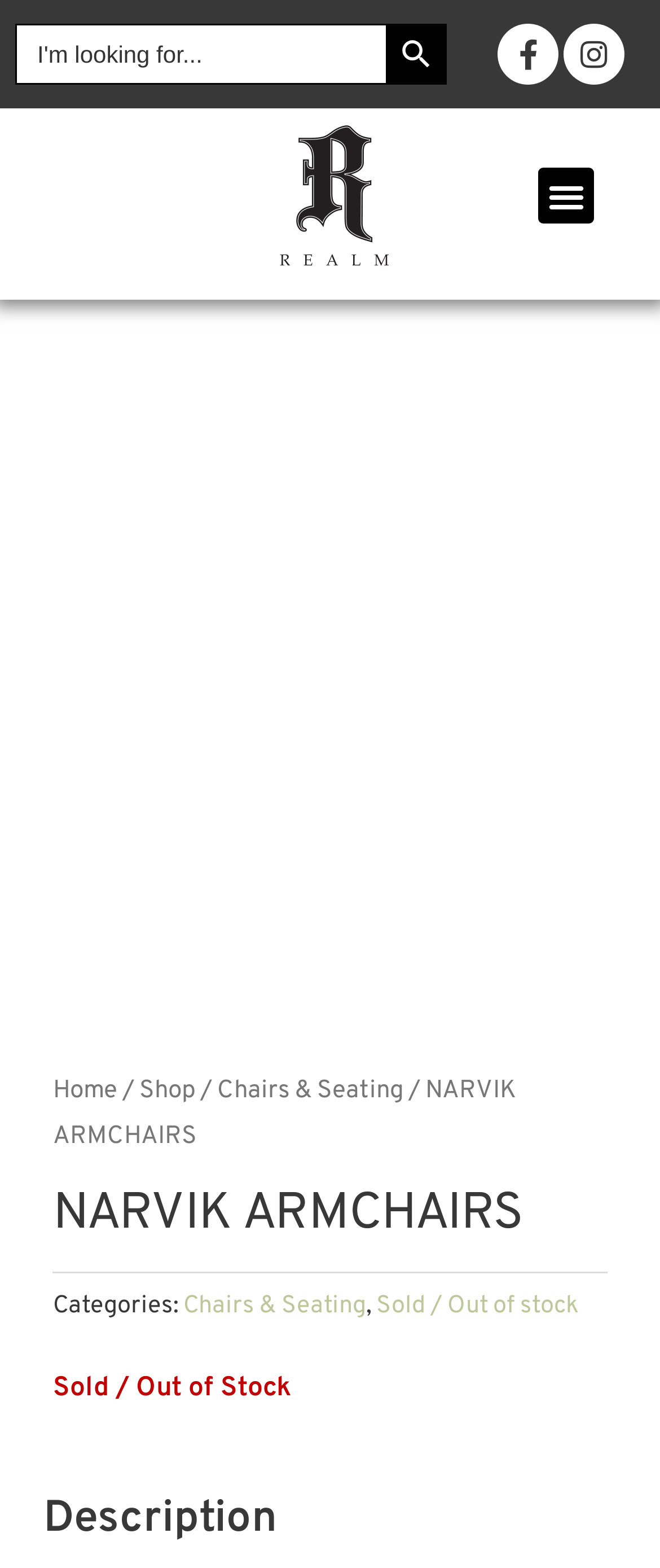Please provide a comprehensive response to the question based on the details in the image: Is the product in stock?

The product is not in stock because it is categorized as 'Sold / Out of stock' which is indicated by the heading element with the text 'Sold / Out of Stock'.